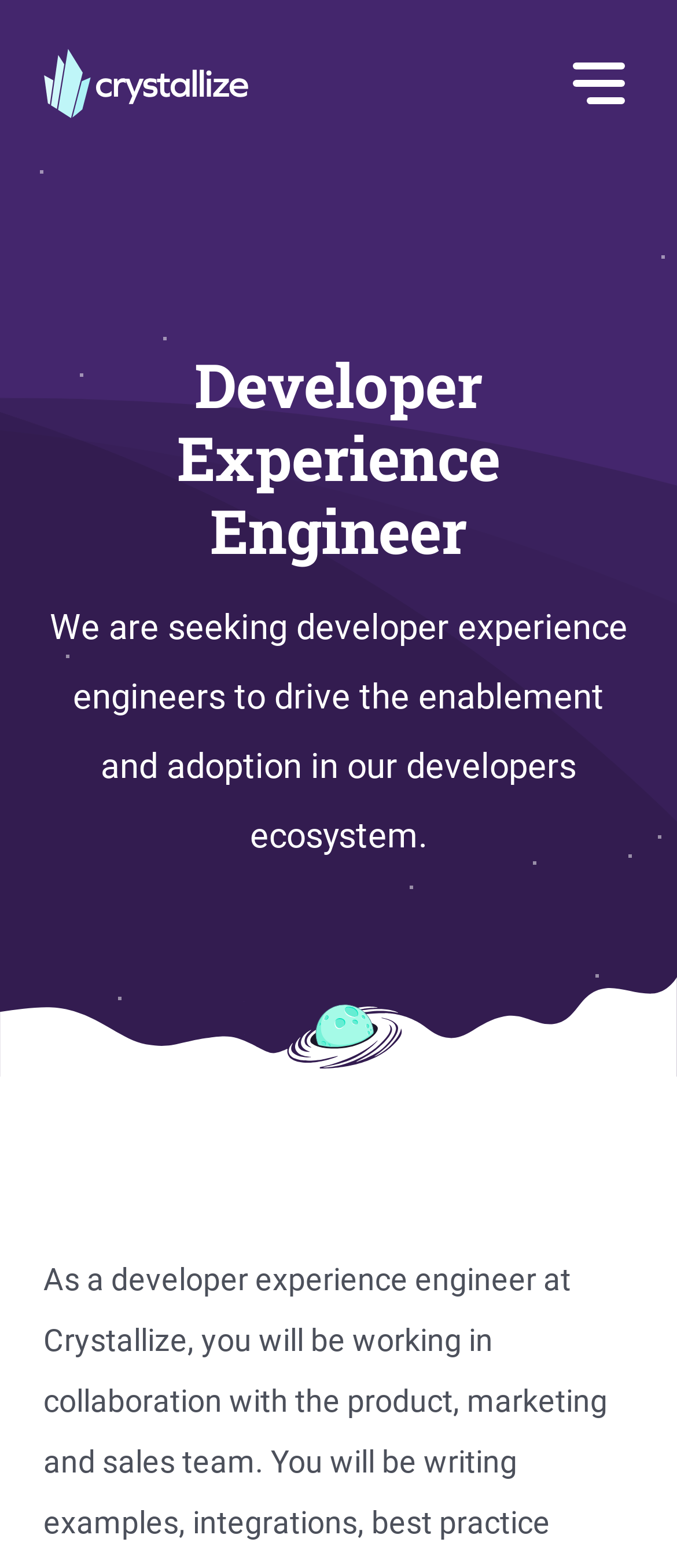What is the position being sought? Analyze the screenshot and reply with just one word or a short phrase.

Developer Experience Engineer